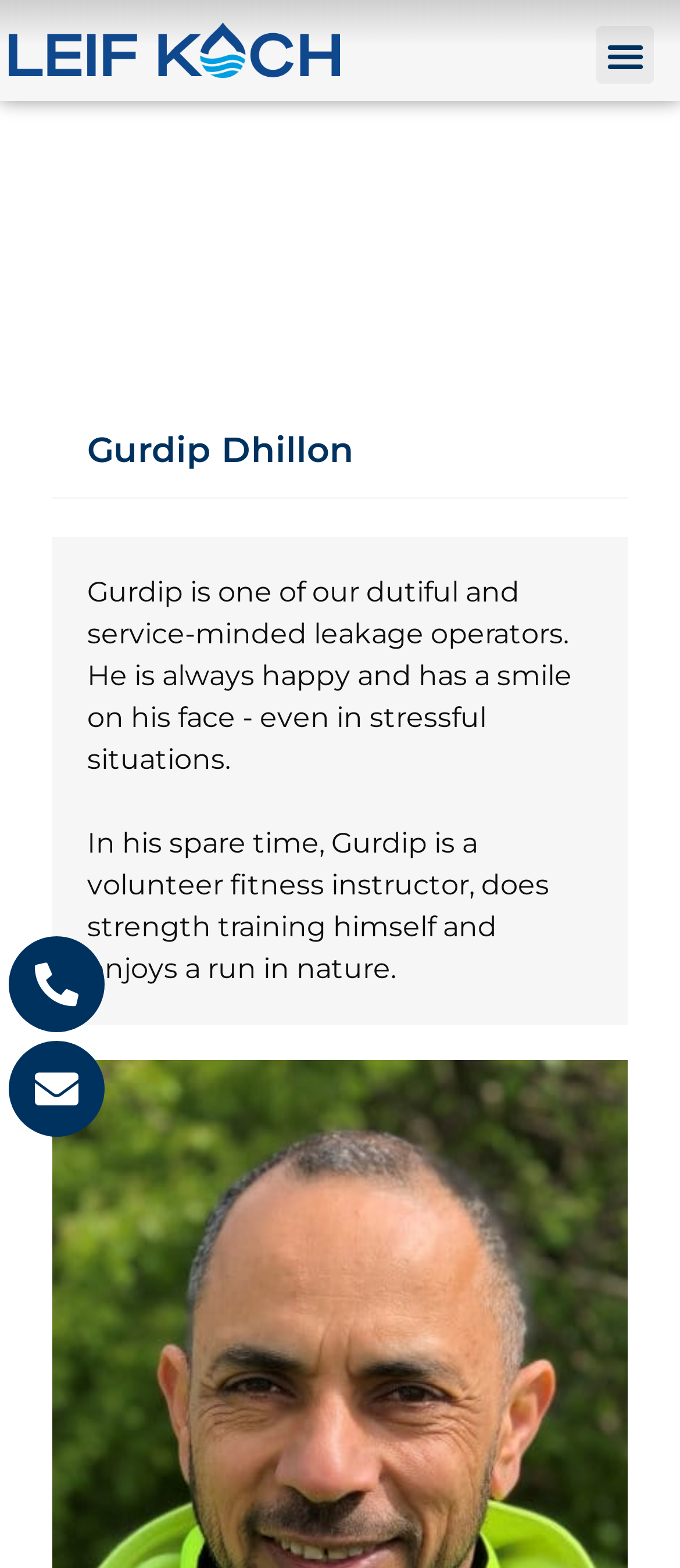Give a concise answer using one word or a phrase to the following question:
What is Gurdip's personality like?

happy and smiling